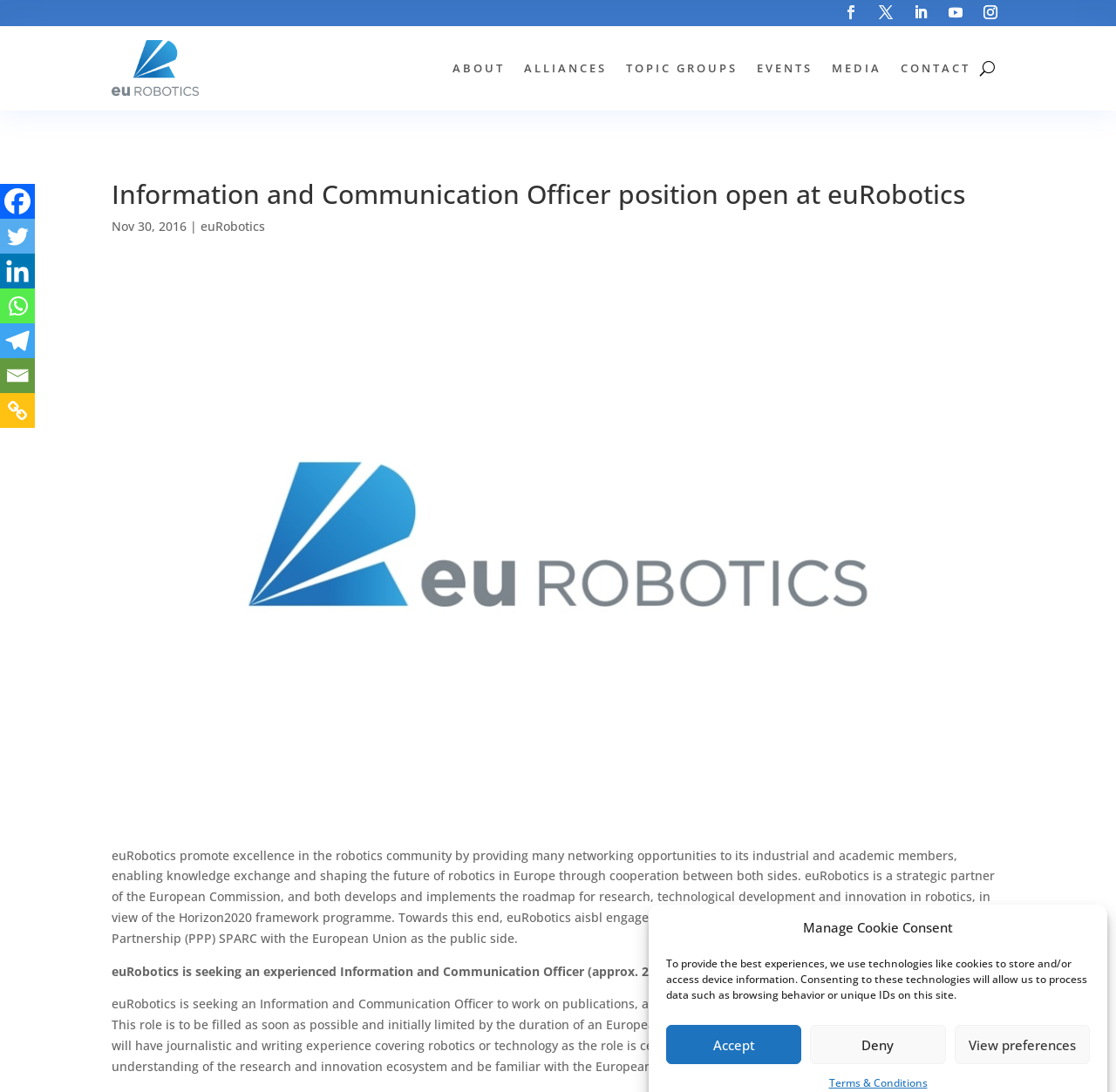Please identify the bounding box coordinates of the area that needs to be clicked to follow this instruction: "Visit the euRobotics website".

[0.18, 0.2, 0.238, 0.215]